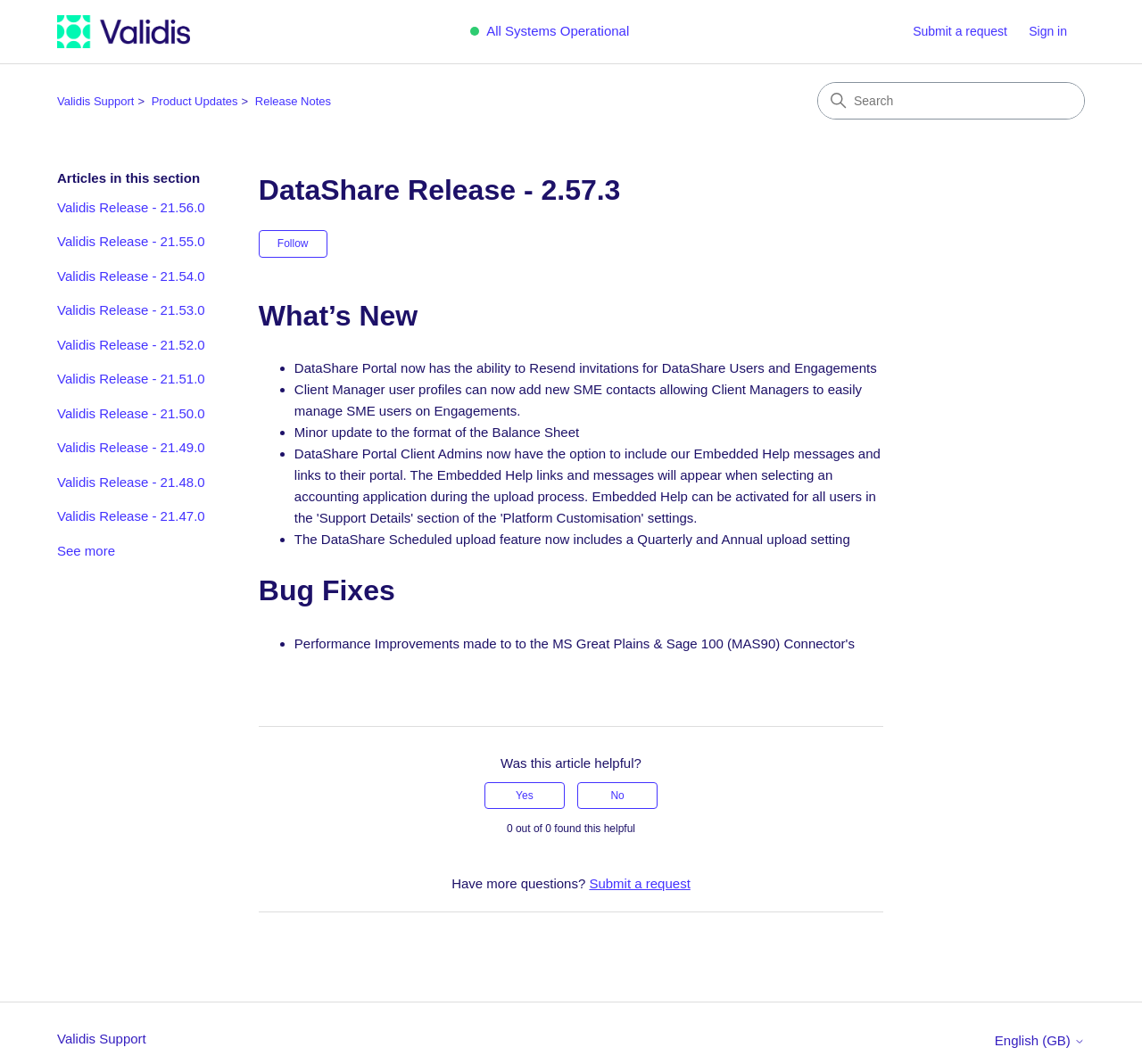Identify the bounding box coordinates for the element that needs to be clicked to fulfill this instruction: "Sign in". Provide the coordinates in the format of four float numbers between 0 and 1: [left, top, right, bottom].

[0.901, 0.021, 0.95, 0.039]